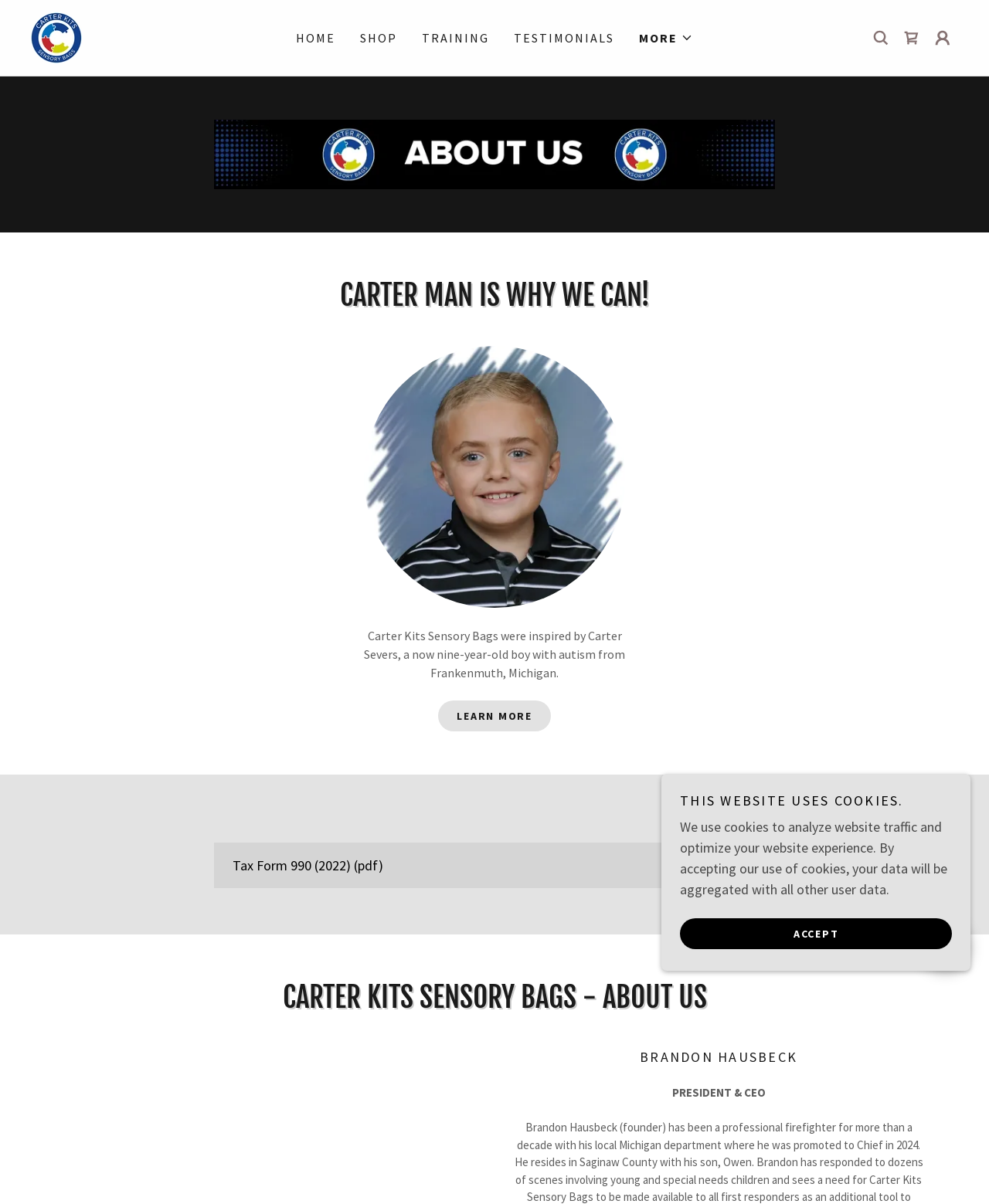Can you specify the bounding box coordinates for the region that should be clicked to fulfill this instruction: "Learn more about Carter Kits".

[0.443, 0.582, 0.557, 0.608]